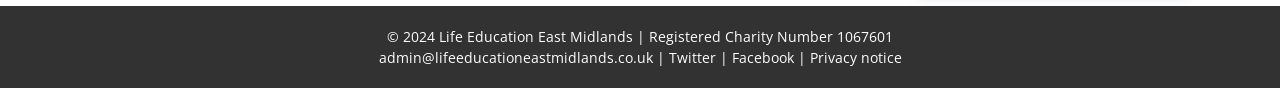Answer the question in a single word or phrase:
What is the charity number of Life Education East Midlands?

1067601